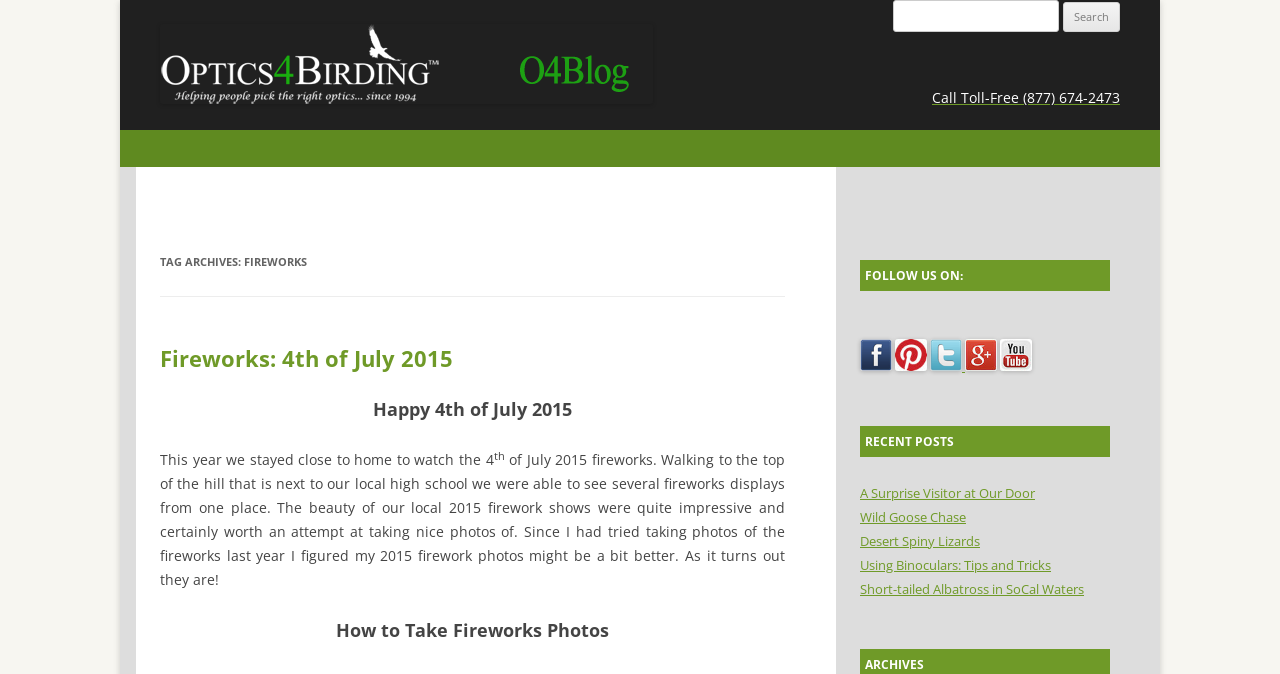Identify the bounding box coordinates for the region to click in order to carry out this instruction: "Search for something". Provide the coordinates using four float numbers between 0 and 1, formatted as [left, top, right, bottom].

[0.698, 0.0, 0.827, 0.047]